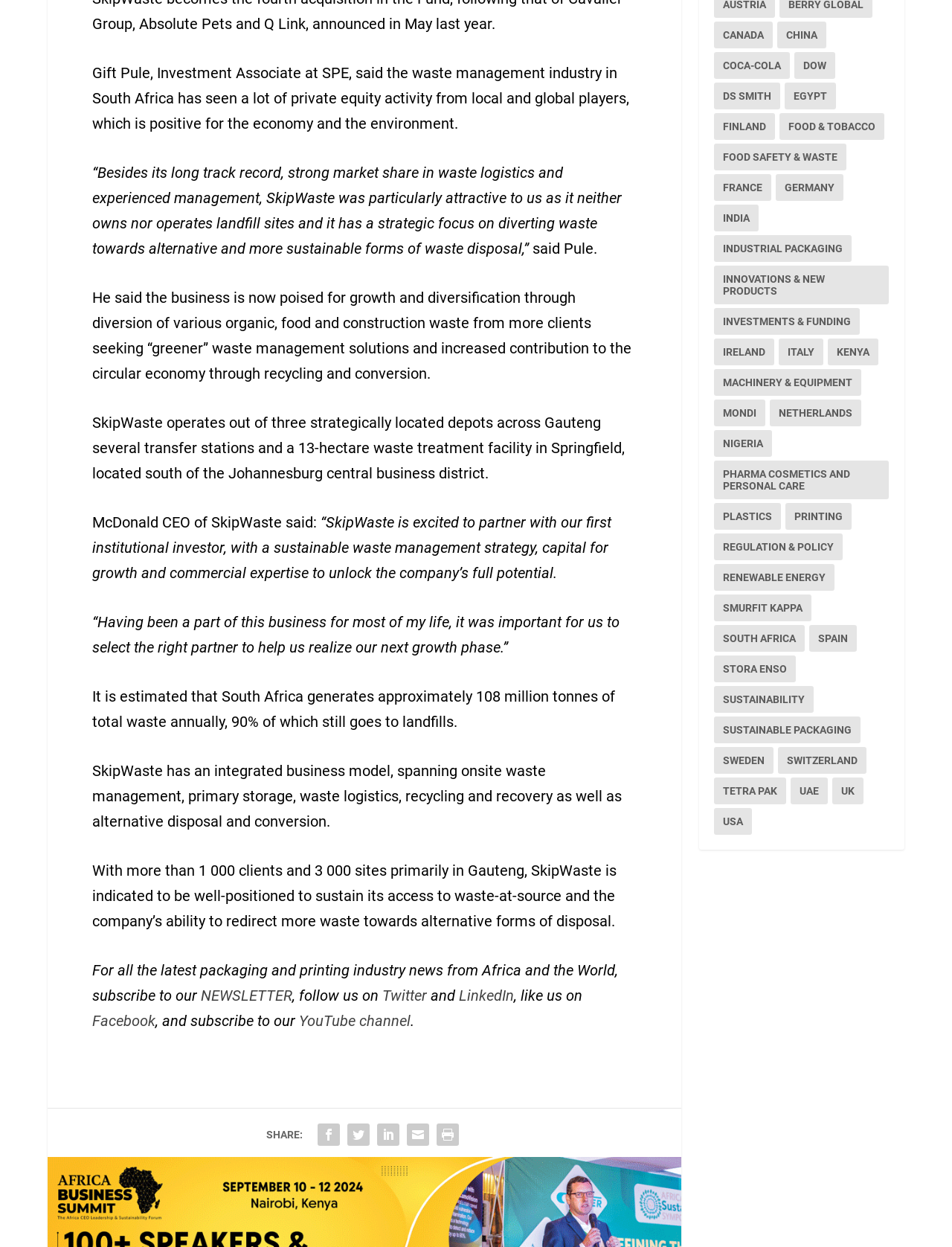Please identify the bounding box coordinates of the element that needs to be clicked to execute the following command: "Learn about Investments & Funding". Provide the bounding box using four float numbers between 0 and 1, formatted as [left, top, right, bottom].

[0.75, 0.226, 0.903, 0.247]